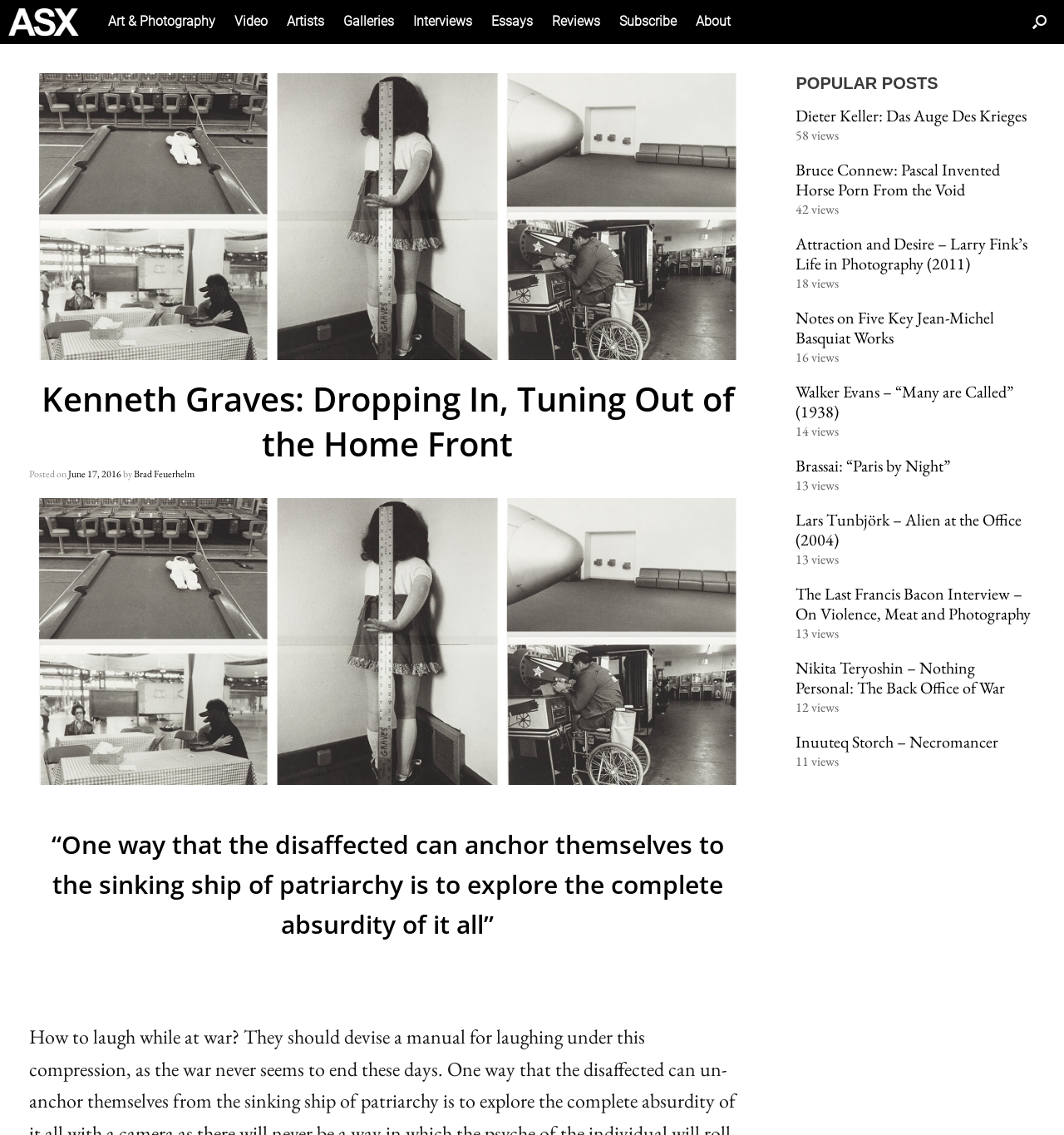Provide the bounding box coordinates of the HTML element described by the text: "Reviews". The coordinates should be in the format [left, top, right, bottom] with values between 0 and 1.

[0.511, 0.003, 0.572, 0.036]